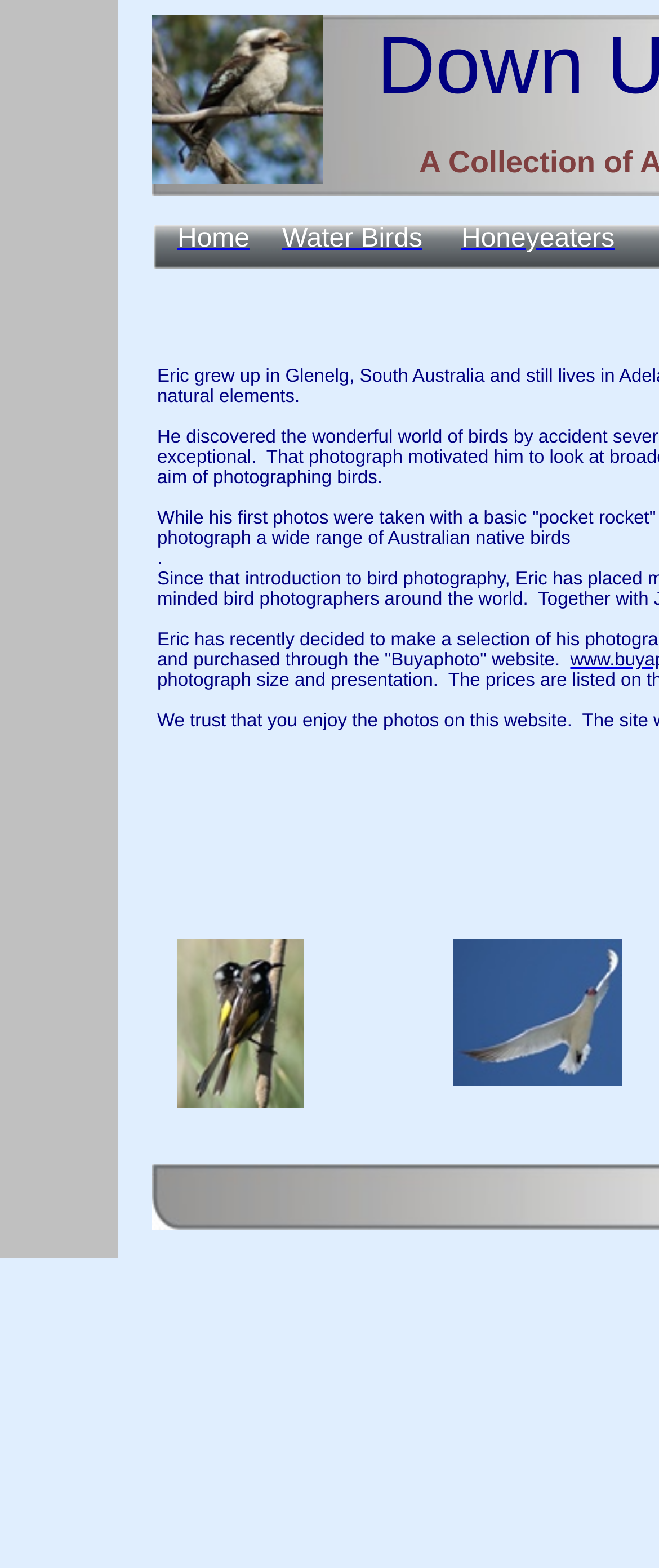Summarize the webpage in an elaborate manner.

The webpage is a collection of photographs of Australian birds by Eric Taylor. At the top left, there is a layout table with a single cell containing a non-breaking space. Below this, there are three images of birds, positioned horizontally across the page, with the first image on the left, the second in the center, and the third on the right.

Below the images, there are three layout tables, each containing a single row and cell with a link. The first link, "Home", is located on the left, the second link, "Water Birds", is in the center, and the third link, "Honeyeaters", is on the right. These links are positioned in a horizontal line, with the "Home" link closest to the top-left corner of the page, and the "Honeyeaters" link closest to the top-right corner.